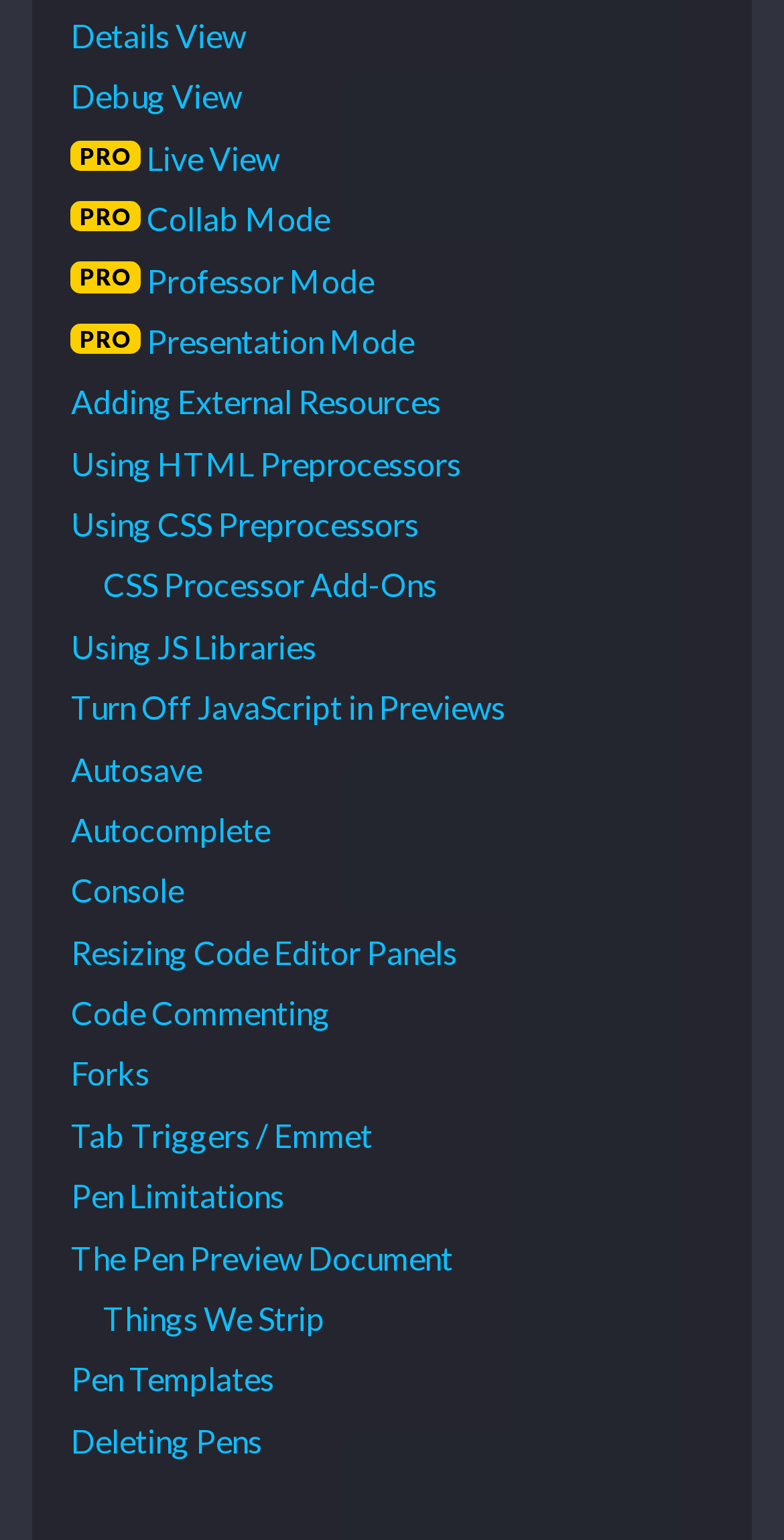Locate the bounding box coordinates of the element's region that should be clicked to carry out the following instruction: "View ASA Commitment to ACA". The coordinates need to be four float numbers between 0 and 1, i.e., [left, top, right, bottom].

None